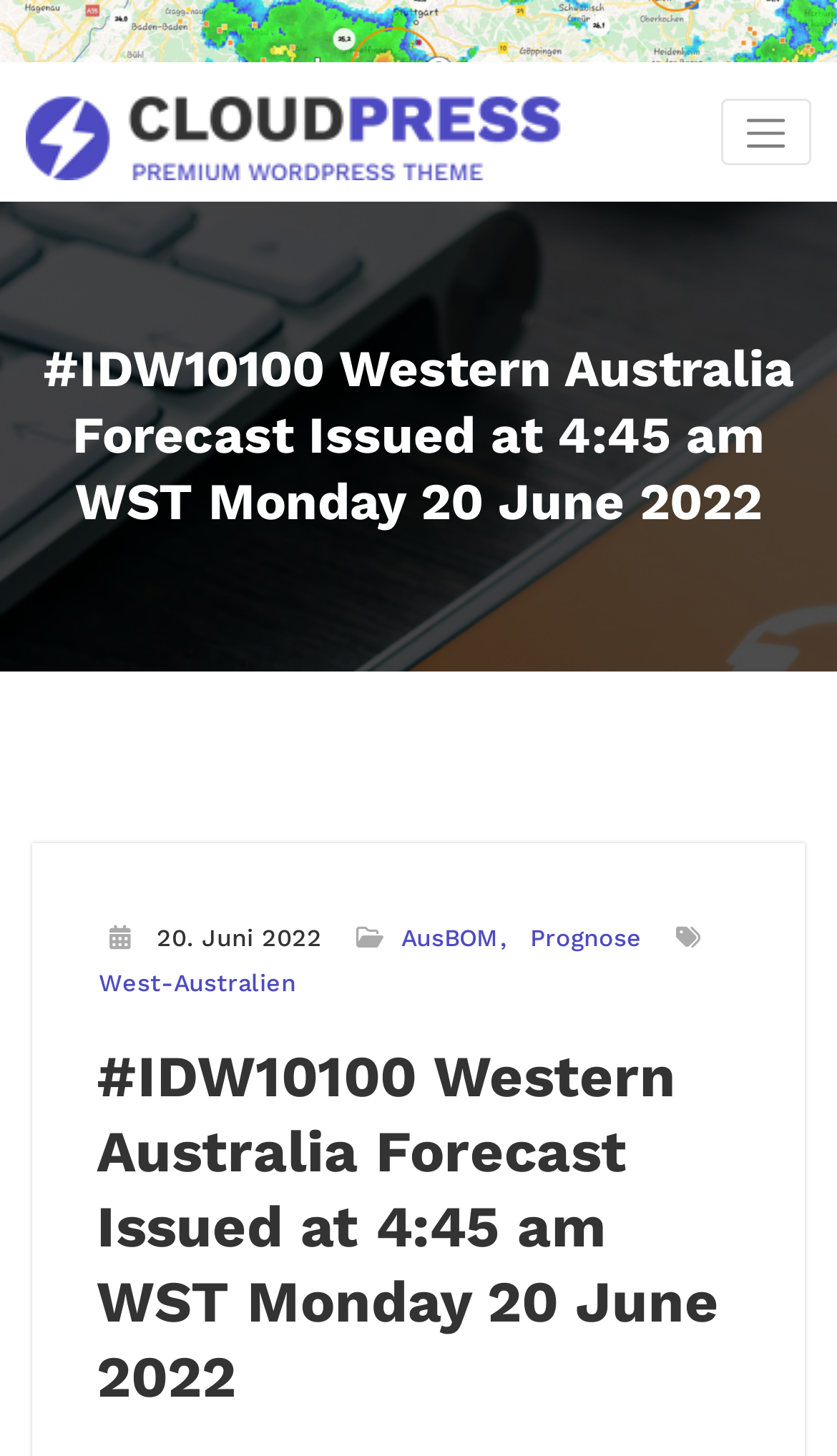What is the forecast issued time?
Please give a detailed and elaborate answer to the question based on the image.

I found the answer by looking at the main heading of the webpage, which is '#IDW10100 Western Australia Forecast Issued at 4:45 am WST Monday 20 June 2022'. The time '4:45 am WST' is part of this heading, indicating when the forecast was issued.